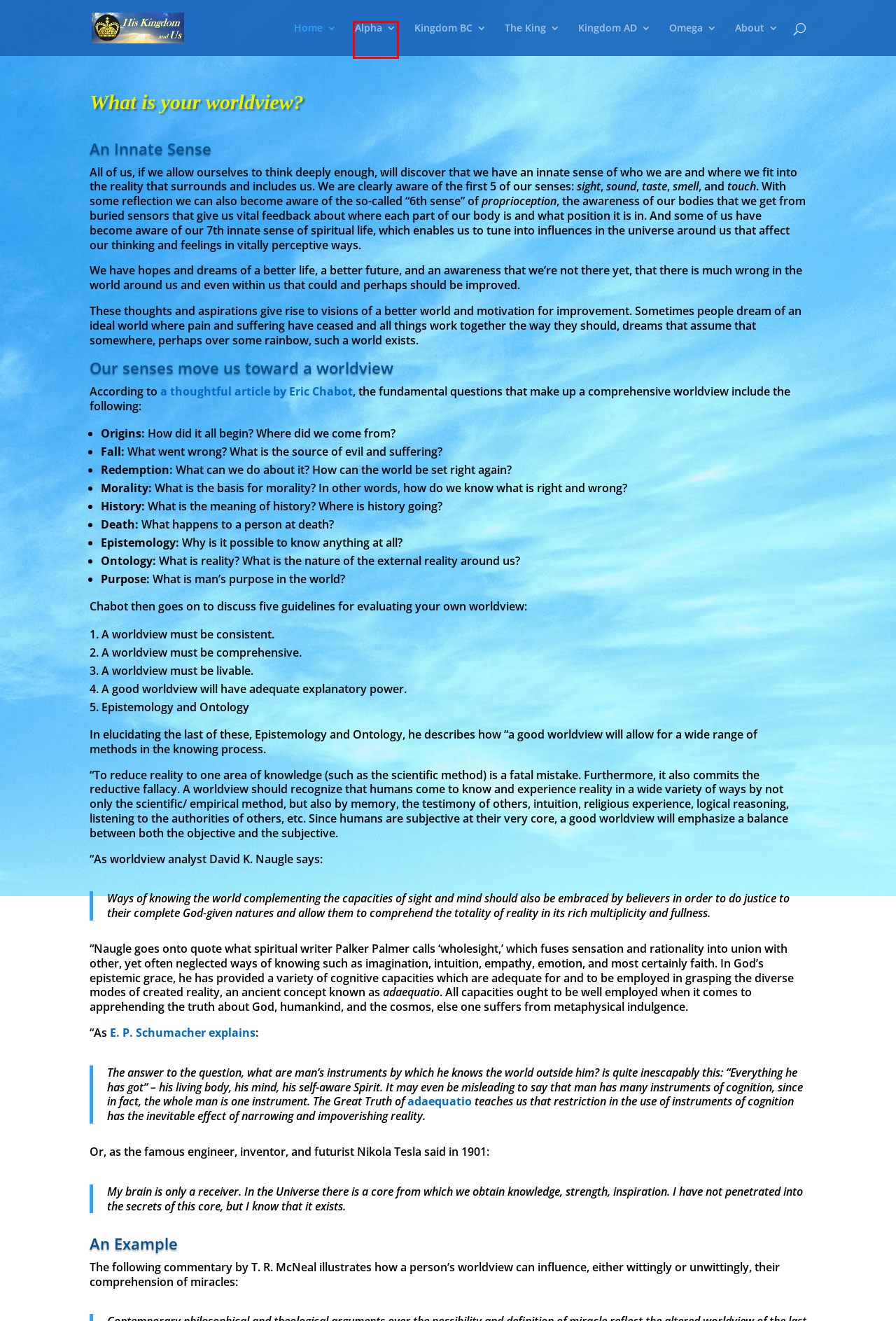Given a webpage screenshot with a red bounding box around a UI element, choose the webpage description that best matches the new webpage after clicking the element within the bounding box. Here are the candidates:
A. Omega | His Kingdom
B. Unity | His Kingdom
C. His Kingdom | Where do we fit in?
D. The King | His Kingdom
E. Kingdom BC | His Kingdom
F. Kingdom AD | His Kingdom
G. About | His Kingdom
H. Alpha | His Kingdom

H